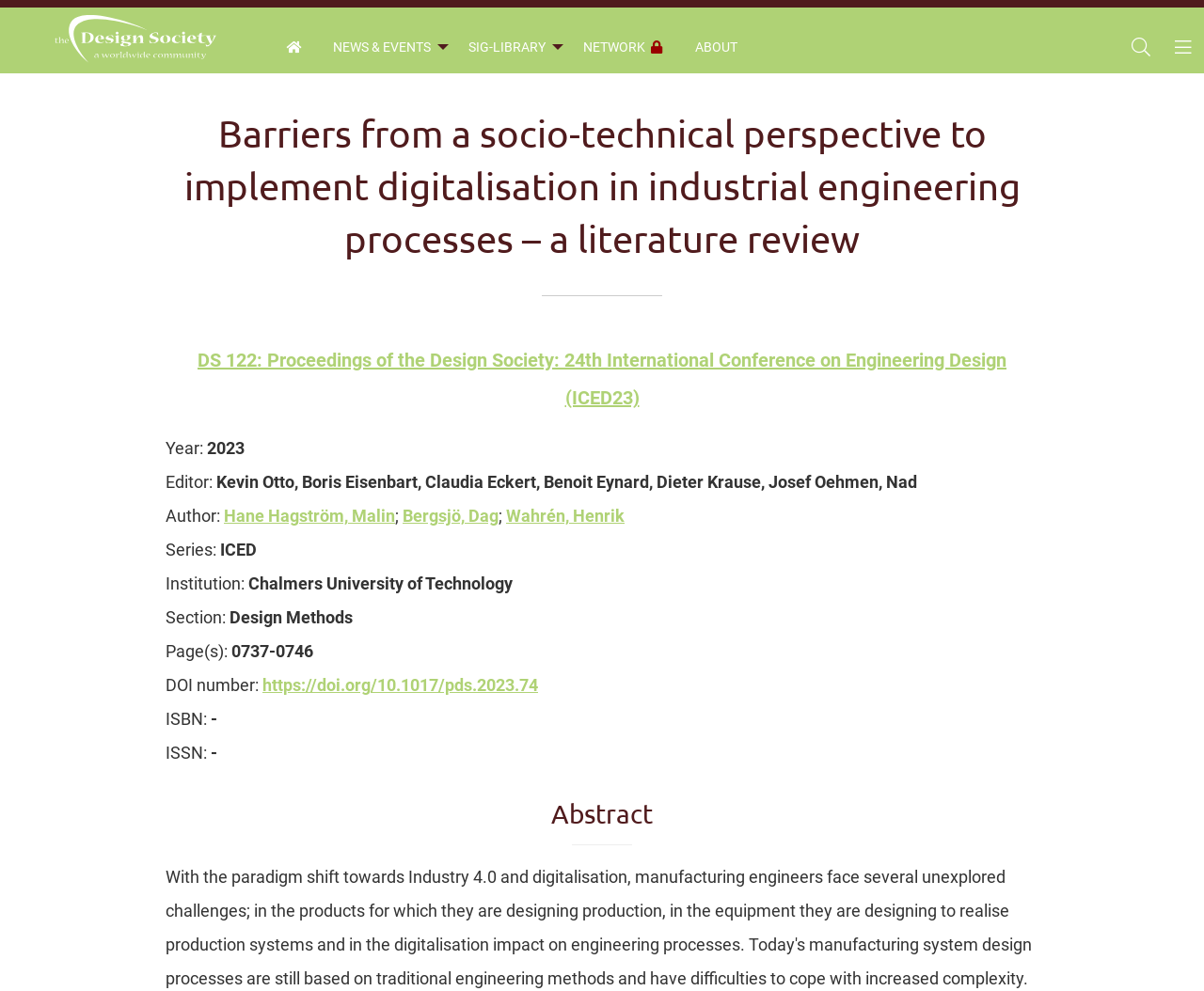Determine the bounding box of the UI component based on this description: "Contact Us". The bounding box coordinates should be four float values between 0 and 1, i.e., [left, top, right, bottom].

None